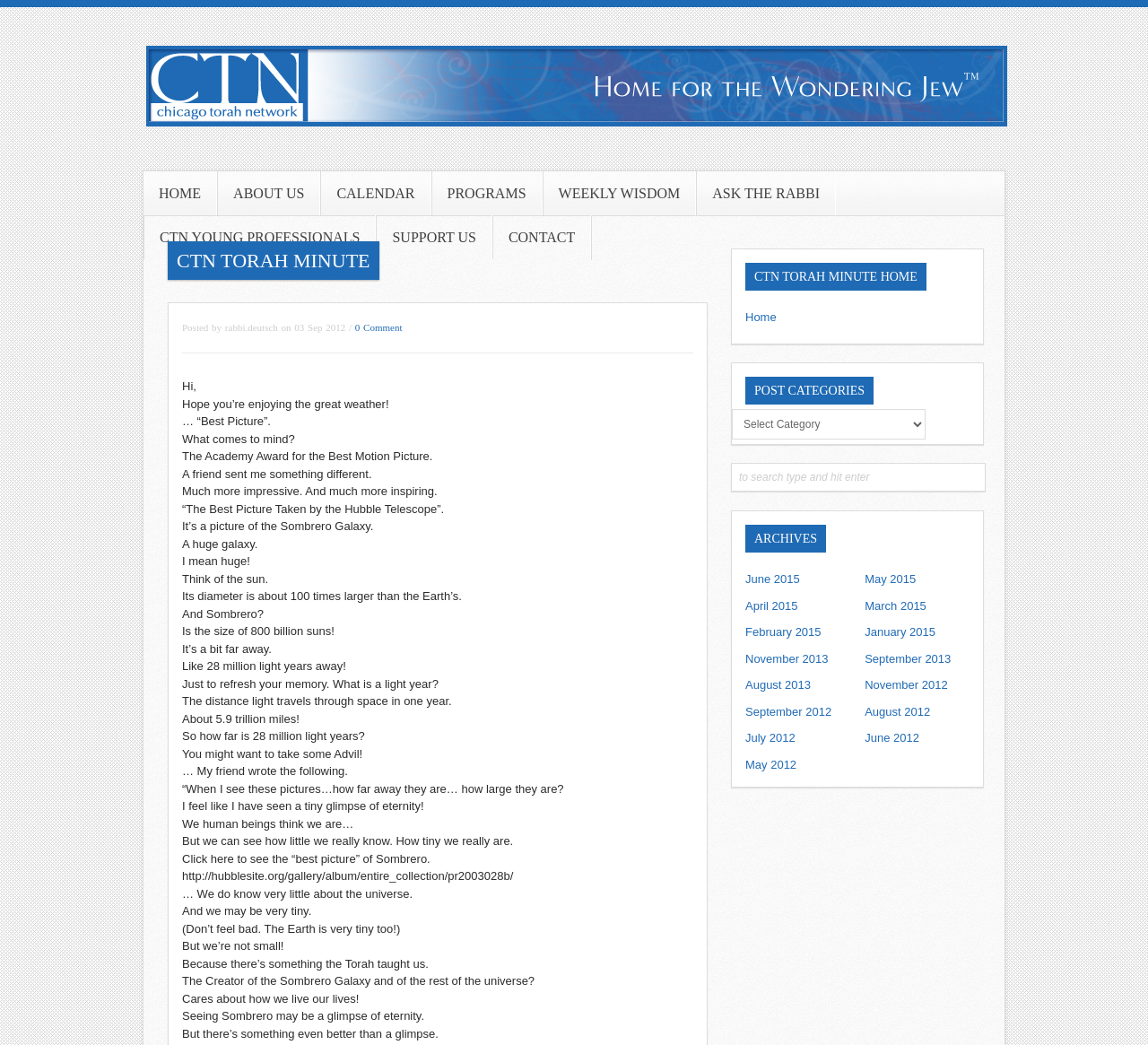How many light years away is the Sombrero Galaxy?
We need a detailed and meticulous answer to the question.

I read the content of the Torah Minute post and found that the Sombrero Galaxy is 28 million light years away, as mentioned in the post.